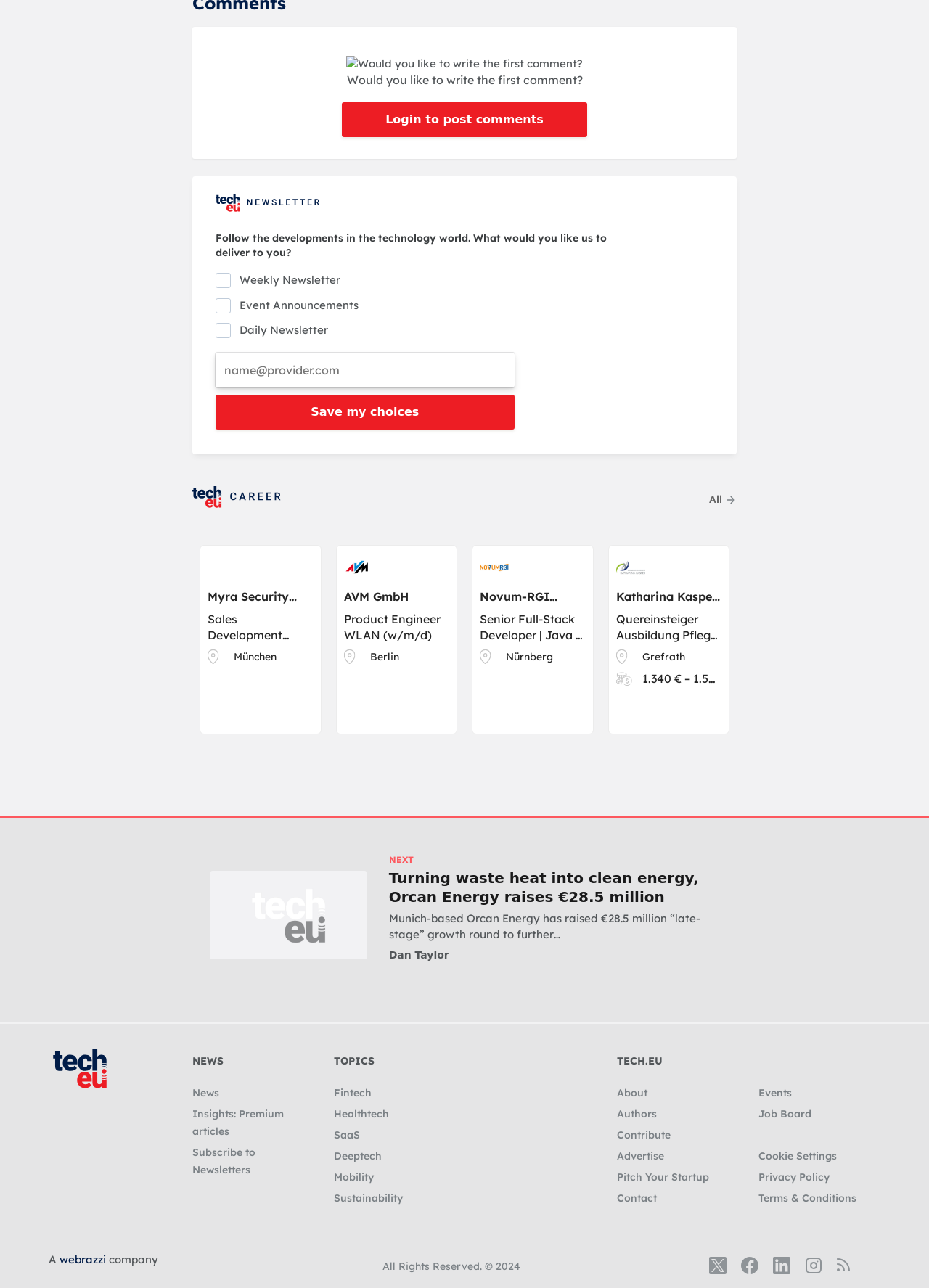Find the bounding box coordinates for the HTML element specified by: "Pitch Your Startup".

[0.664, 0.909, 0.763, 0.919]